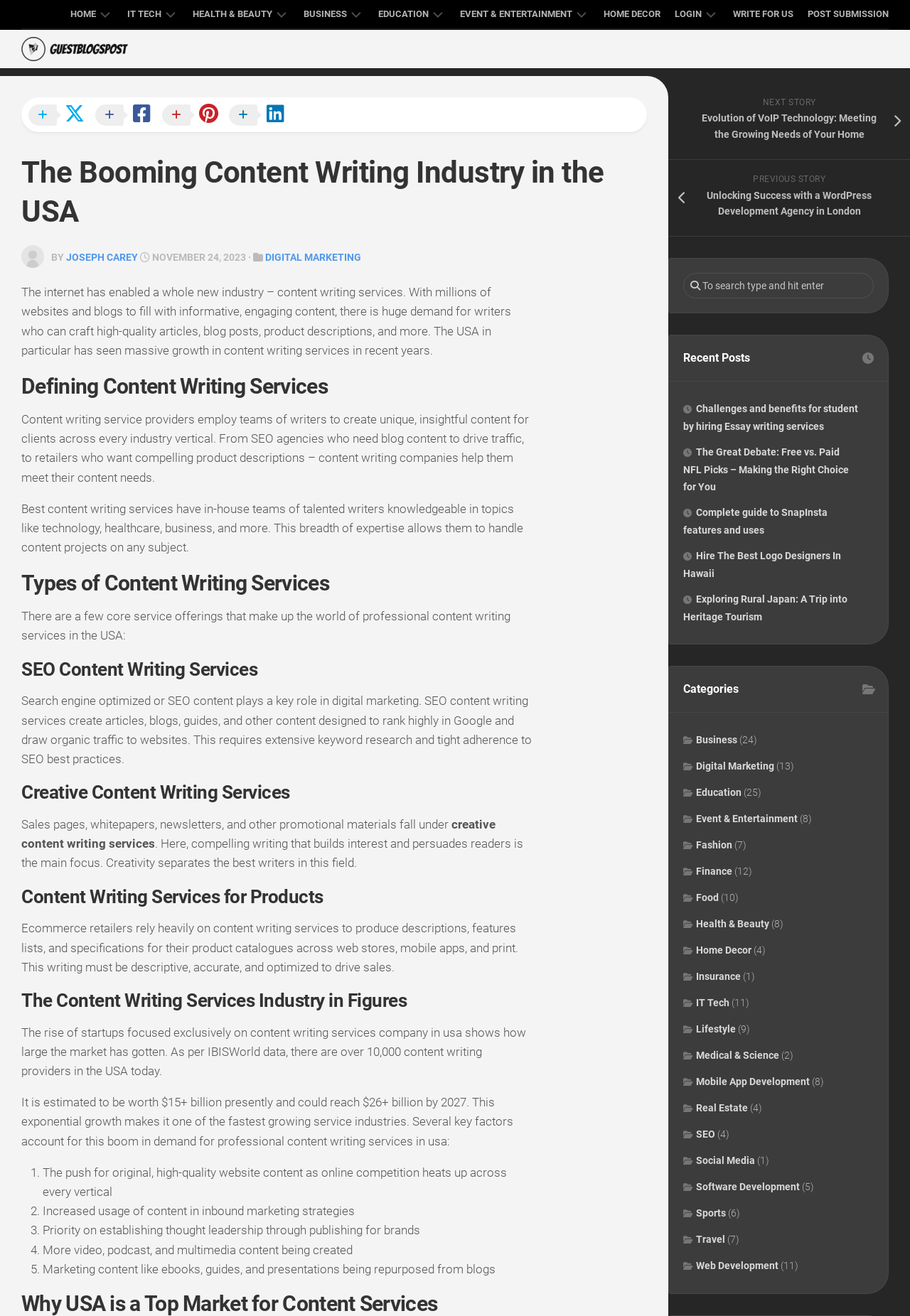Generate a thorough explanation of the webpage's elements.

The webpage is about the booming content writing industry in the USA. At the top, there is a navigation menu with links to "HOME", "ABOUT", "CONTACT", "PRIVACY POLICY", and other categories like "IT TECH", "DIGITAL MARKETING", "HEALTH & BEAUTY", and more. Below the navigation menu, there is a heading that reads "The Booming Content Writing Industry in the USA". 

To the left of the heading, there is an image related to the topic, and below it, there is a byline with the author's name, "Joseph Carey", and the date "November 24, 2023". The main content of the webpage is divided into sections, each with a heading. The first section describes the content writing industry, stating that it has enabled a whole new industry of content writing services, with a huge demand for writers who can craft high-quality articles, blog posts, product descriptions, and more.

The next section, "Defining Content Writing Services", explains that content writing service providers employ teams of writers to create unique content for clients across various industries. The section "Types of Content Writing Services" lists the different types of services, including SEO content writing, creative content writing, and content writing services for products.

The webpage also includes sections on "The Content Writing Services Industry in Figures", which provides statistics on the growth of the industry, and a list of factors contributing to the boom in demand for professional content writing services in the USA. Throughout the webpage, there are links to related topics, such as "DIGITAL MARKETING", and buttons with icons. At the bottom, there are links to "WRITE FOR US" and "POST SUBMISSION".